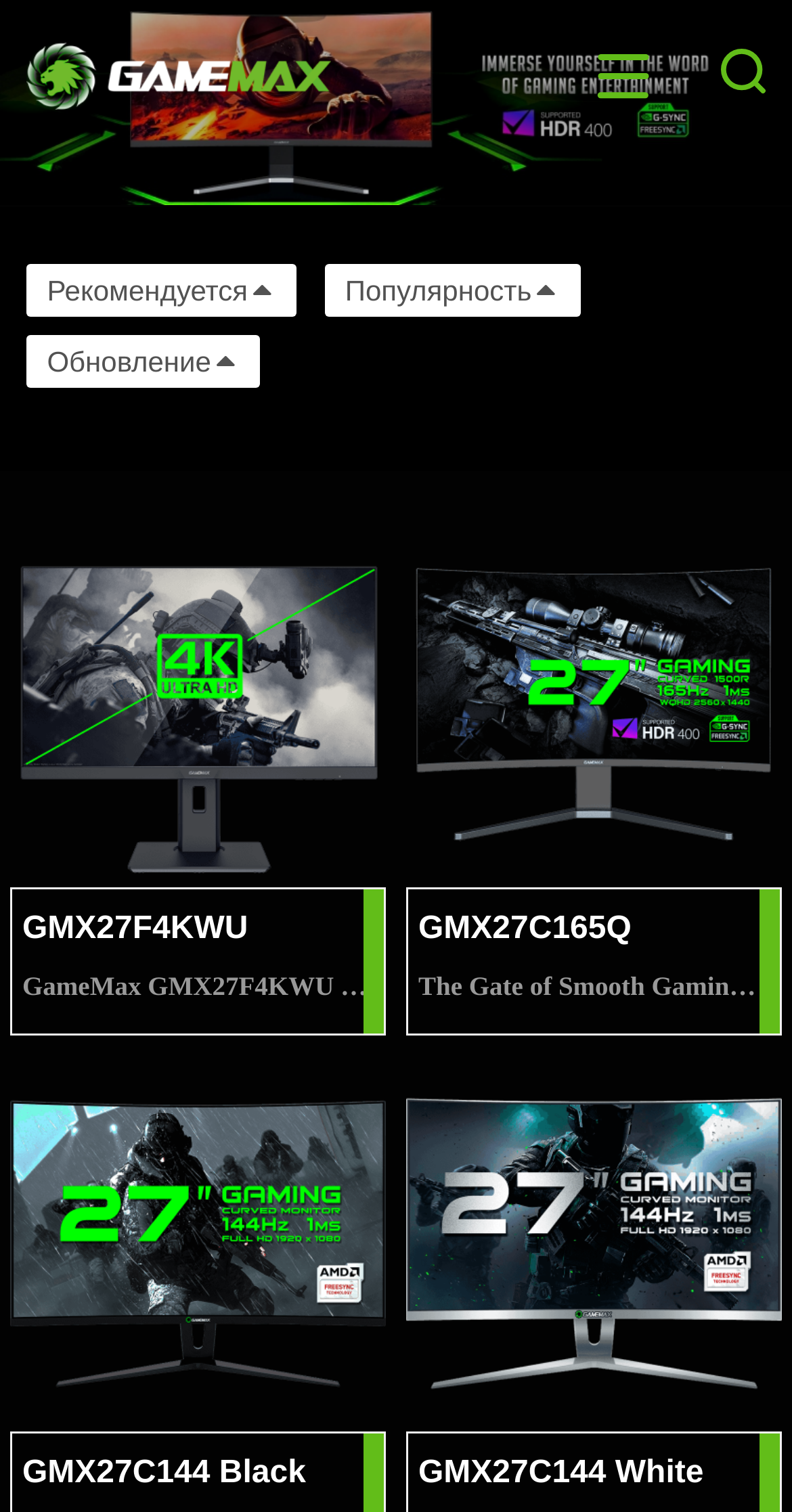Determine the bounding box coordinates of the region I should click to achieve the following instruction: "Explore recommended products". Ensure the bounding box coordinates are four float numbers between 0 and 1, i.e., [left, top, right, bottom].

[0.034, 0.174, 0.374, 0.209]